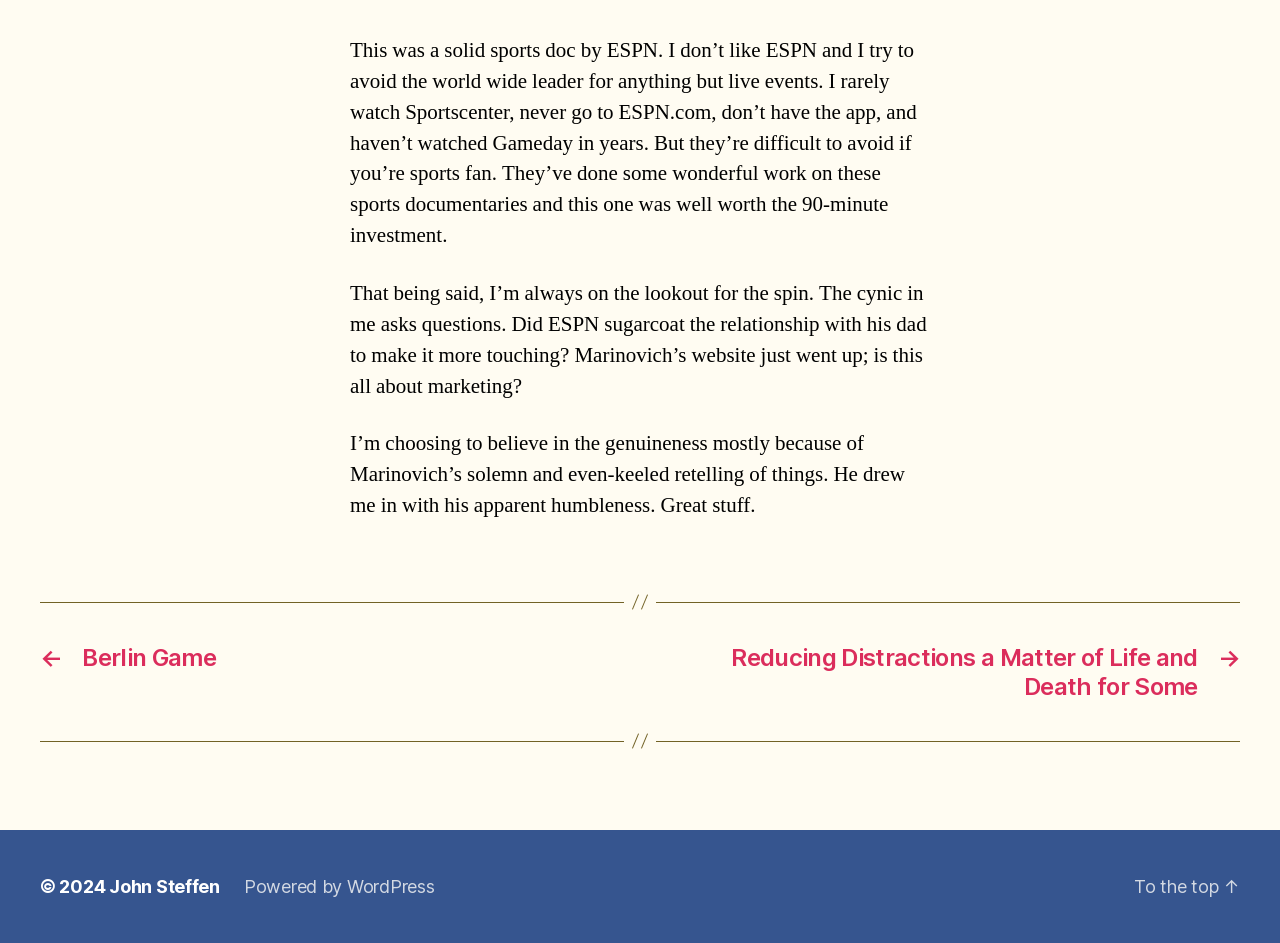Answer with a single word or phrase: 
What is the author's opinion of ESPN?

Negative